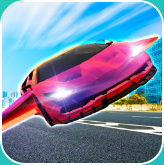What is the name of the game?
Refer to the image and provide a one-word or short phrase answer.

Ultimate Flying Car